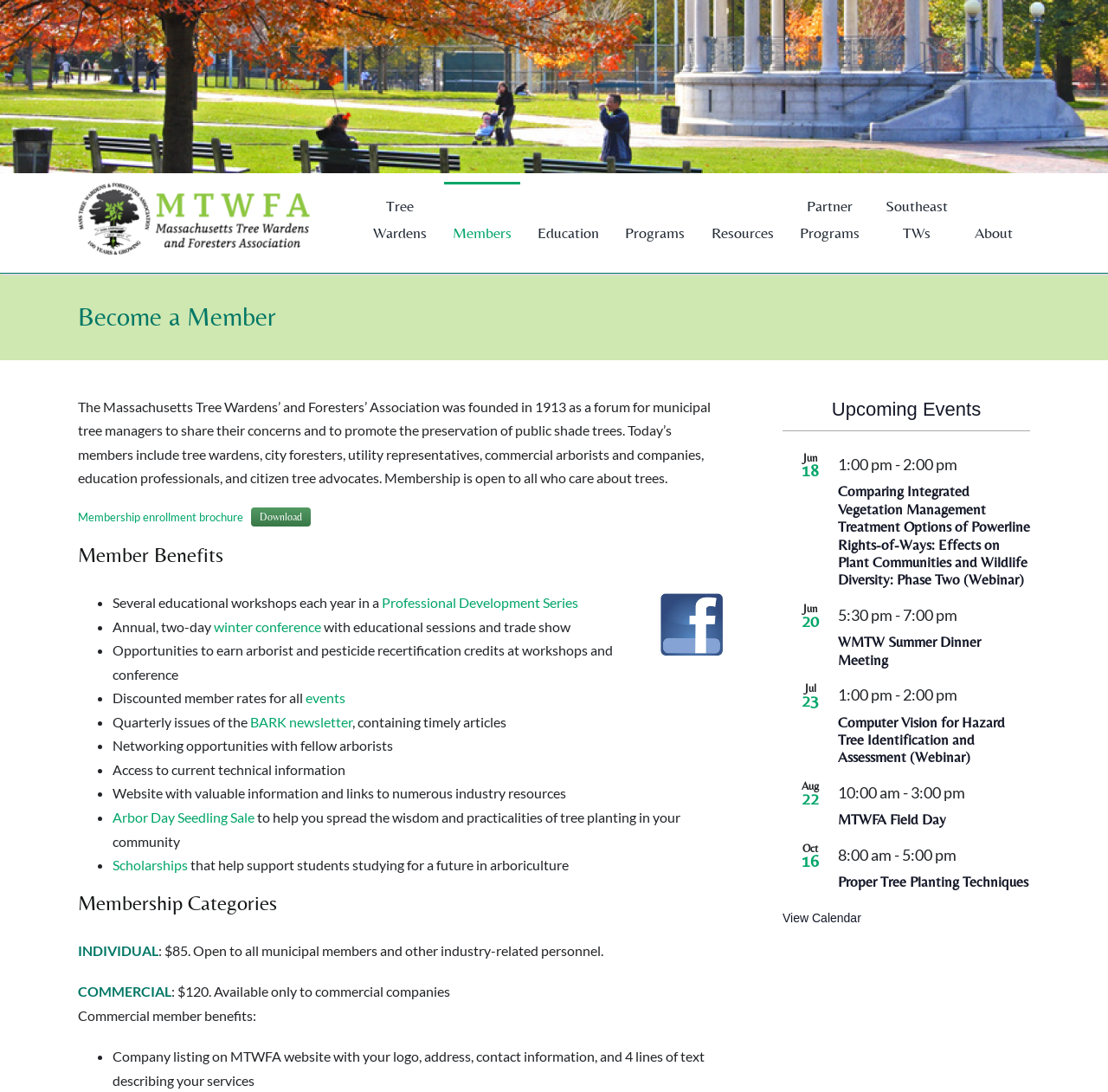What are the benefits of membership?
Identify the answer in the screenshot and reply with a single word or phrase.

Several educational workshops, annual conference, etc.